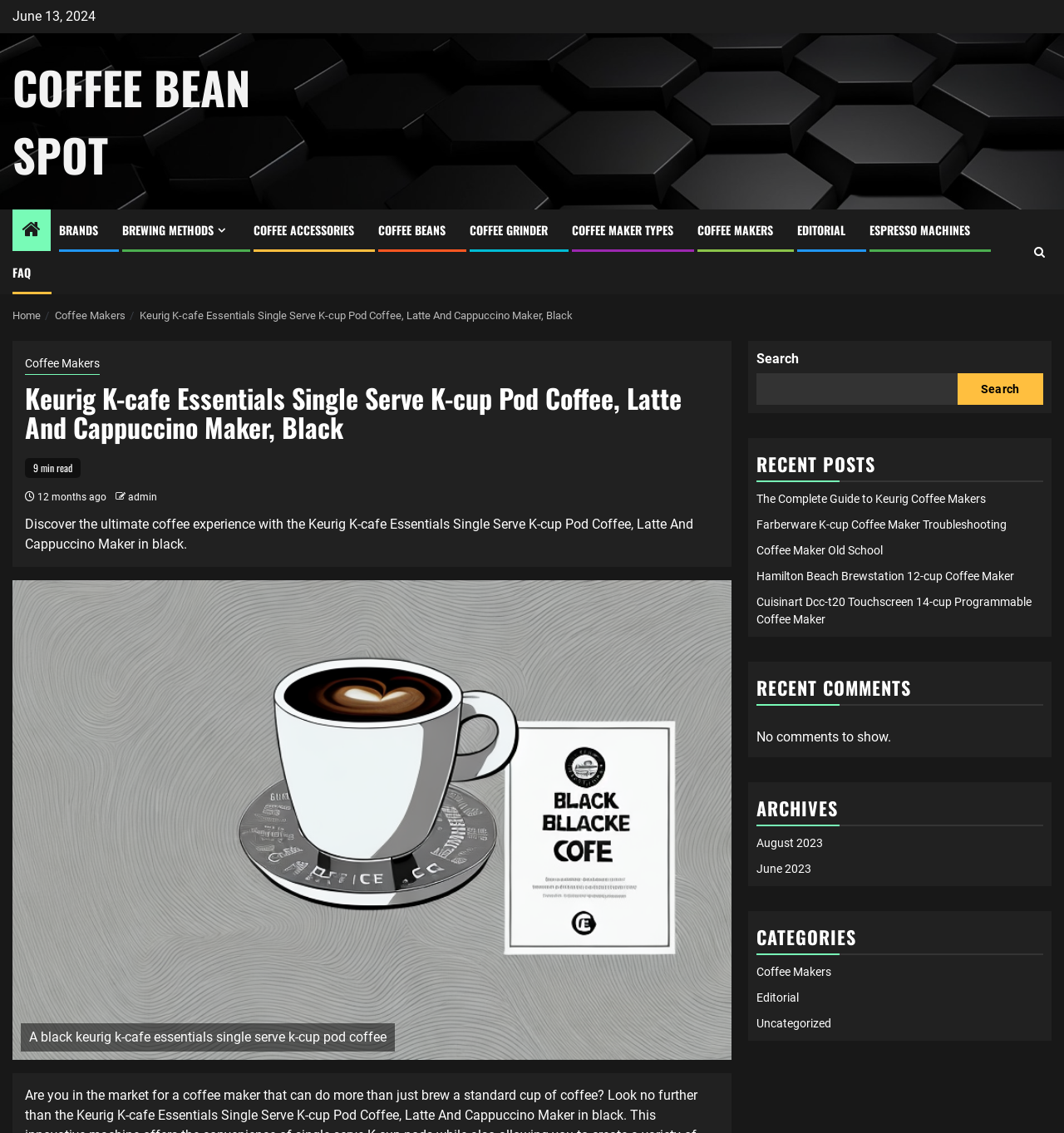Please answer the following question using a single word or phrase: How many months ago was the article about Keurig K-cafe Essentials coffee maker published?

12 months